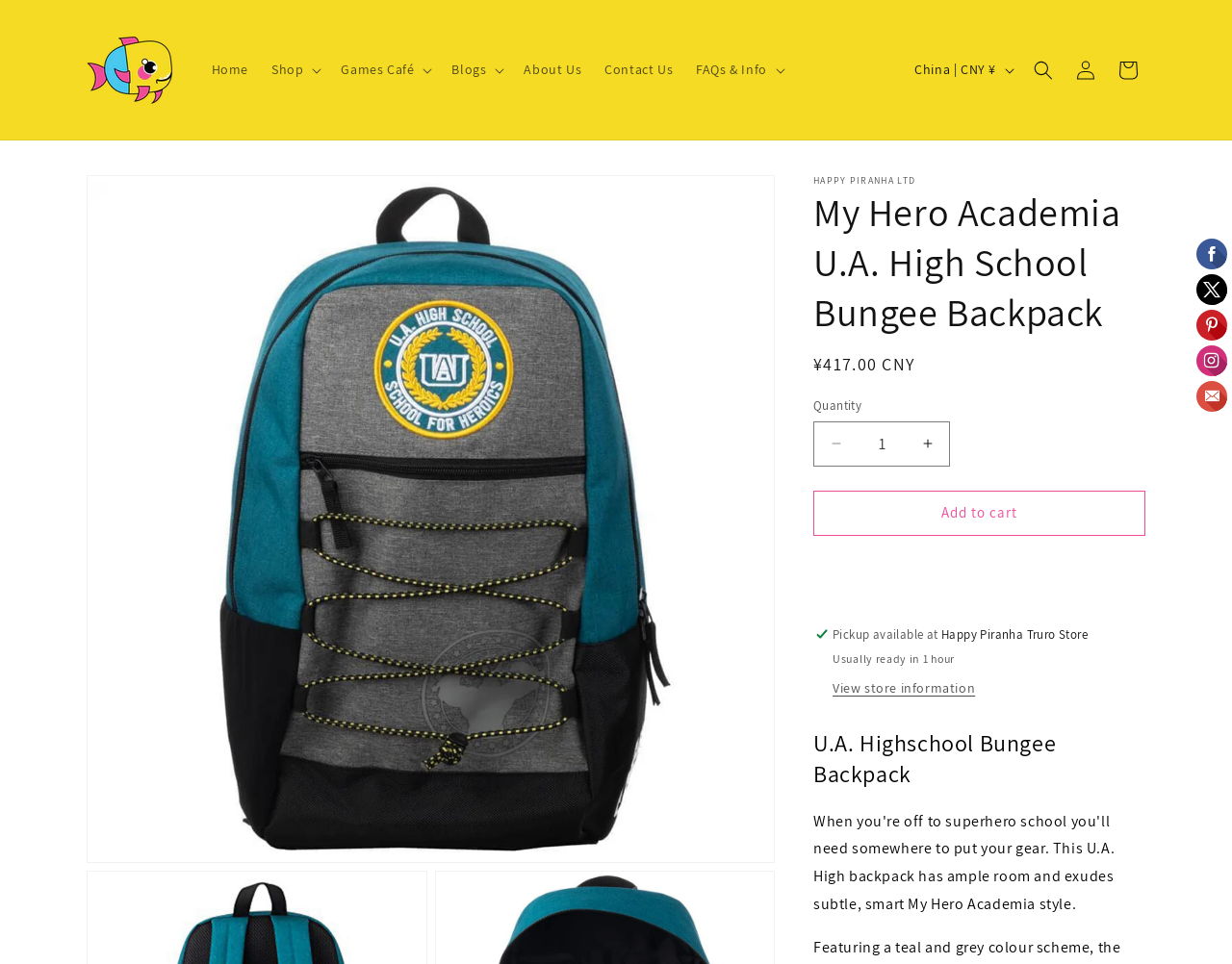Determine the bounding box coordinates of the clickable region to carry out the instruction: "View blog".

None